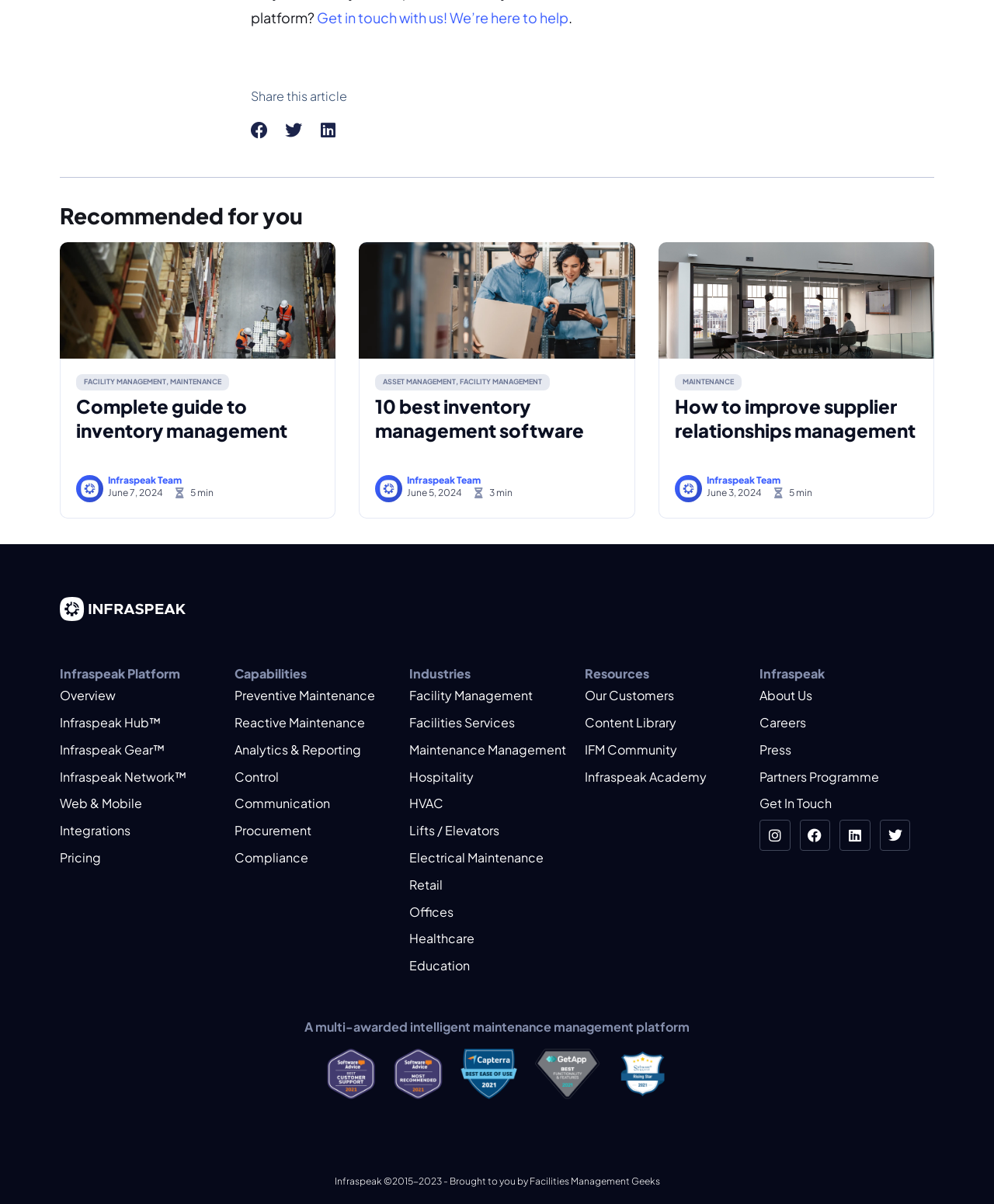What is the date of the article 'How to improve supplier relationships management'?
Make sure to answer the question with a detailed and comprehensive explanation.

I found a time element with the text 'June 3, 2024' associated with the link 'How to improve supplier relationships management', which suggests that the date of the article is June 3, 2024.